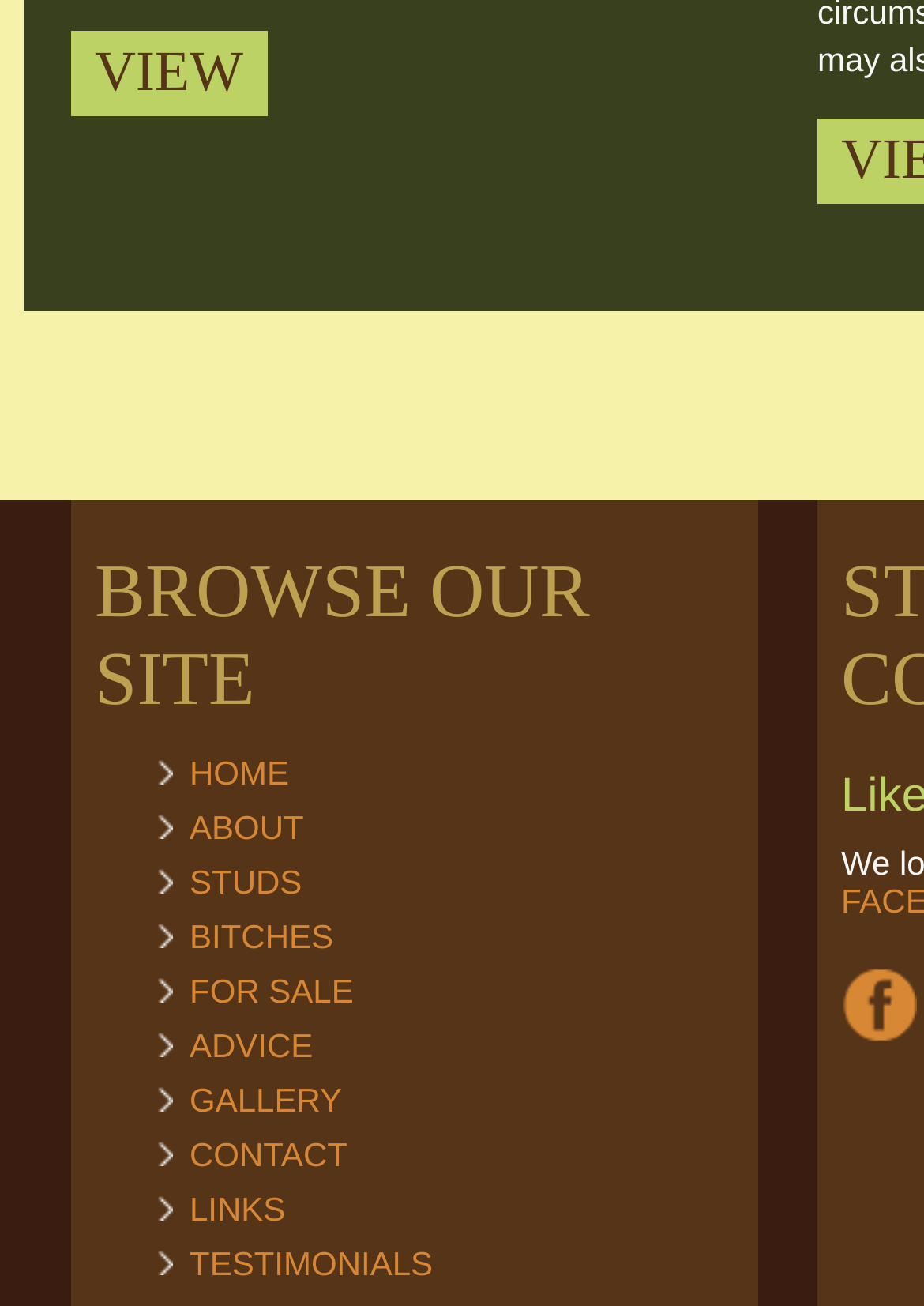Provide a one-word or one-phrase answer to the question:
What is the first link on the webpage?

VIEW